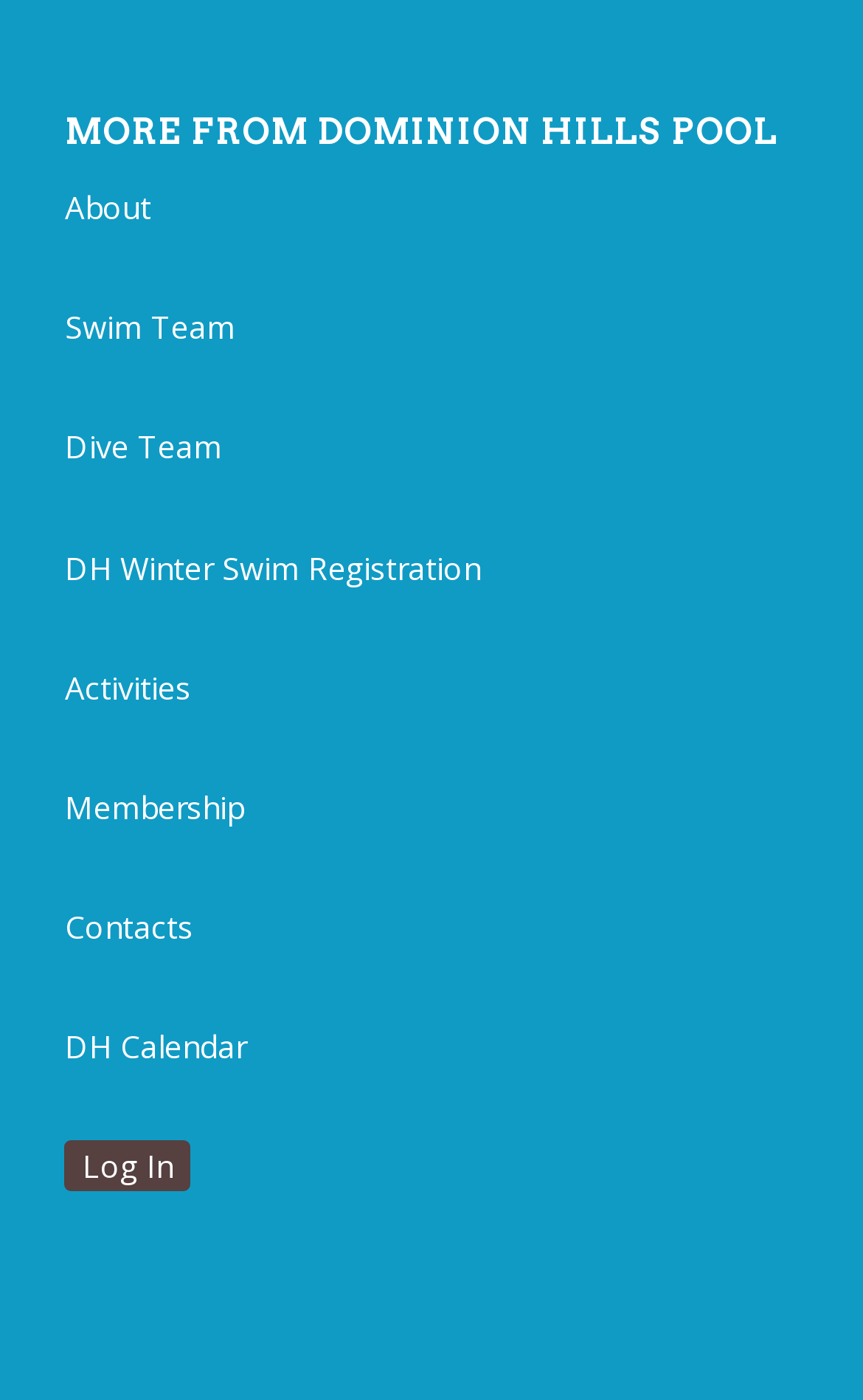Find the bounding box coordinates of the clickable element required to execute the following instruction: "Write a message". Provide the coordinates as four float numbers between 0 and 1, i.e., [left, top, right, bottom].

None